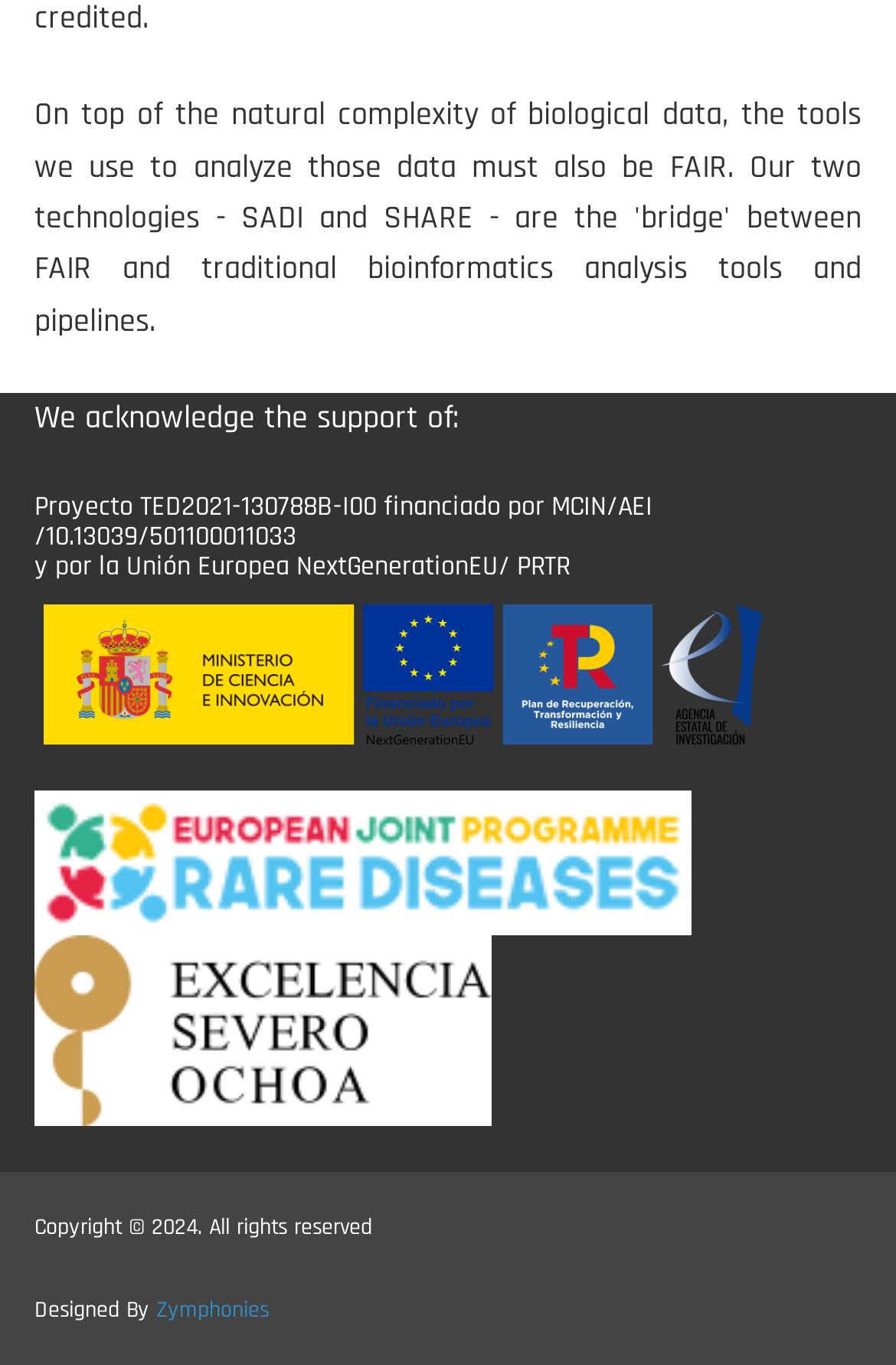What is the name of the organization associated with the image at the bottom?
From the screenshot, supply a one-word or short-phrase answer.

Severo Ochoa